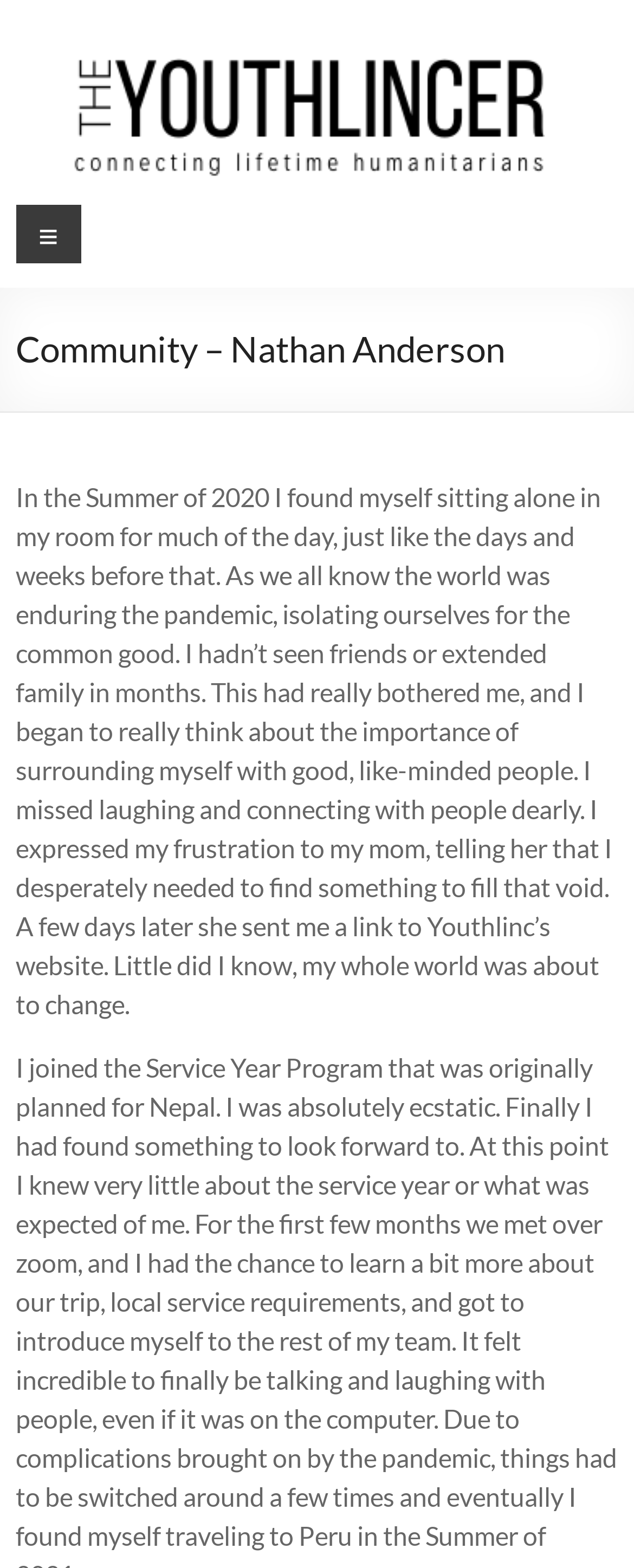What is the author's concern during the pandemic?
Using the visual information from the image, give a one-word or short-phrase answer.

Lack of social connection